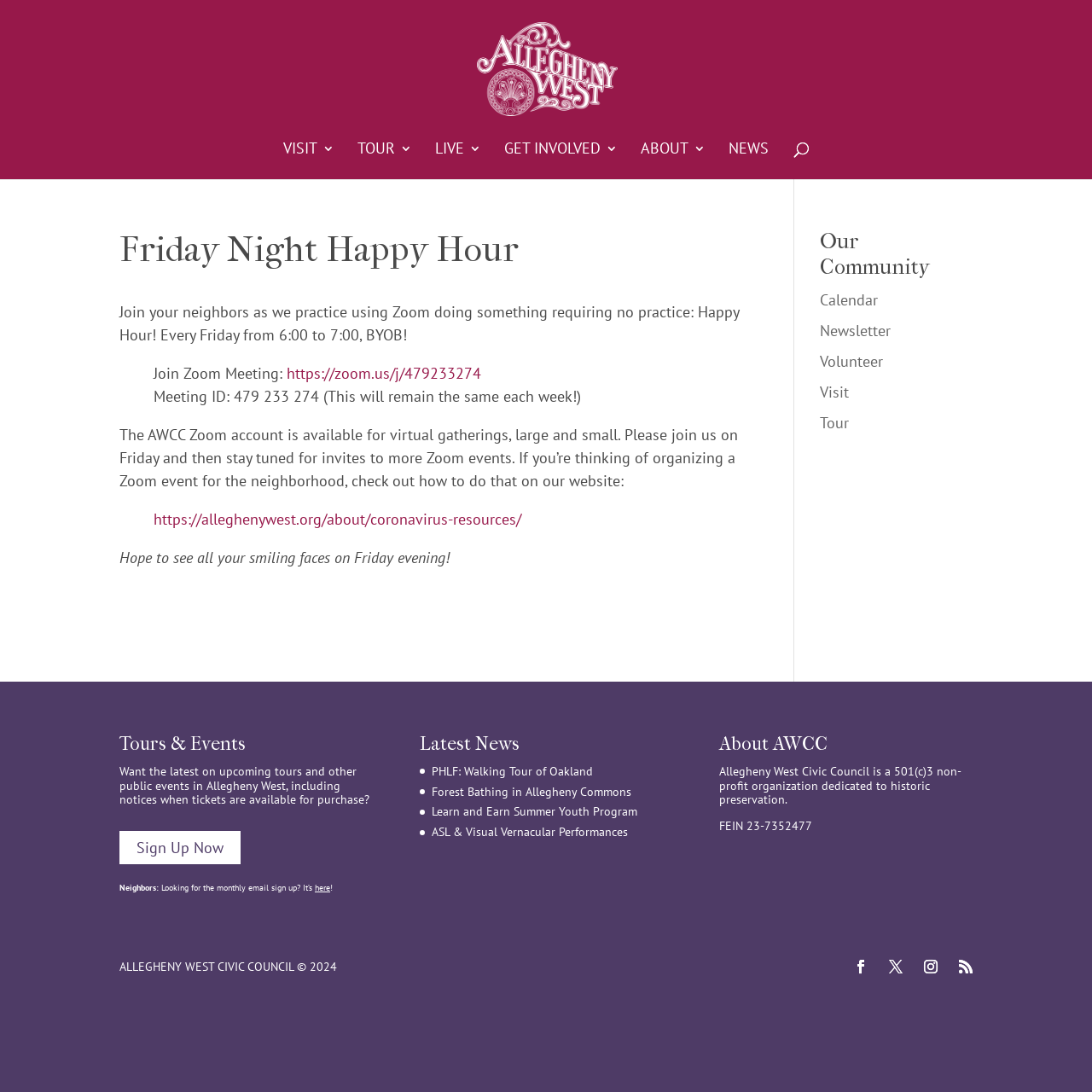Refer to the image and offer a detailed explanation in response to the question: What is the topic of the 'Learn and Earn Summer Youth Program'?

The topic of the 'Learn and Earn Summer Youth Program' can be inferred from the link text 'Learn and Earn Summer Youth Program' which suggests that the program is related to youth education and development during the summer season.